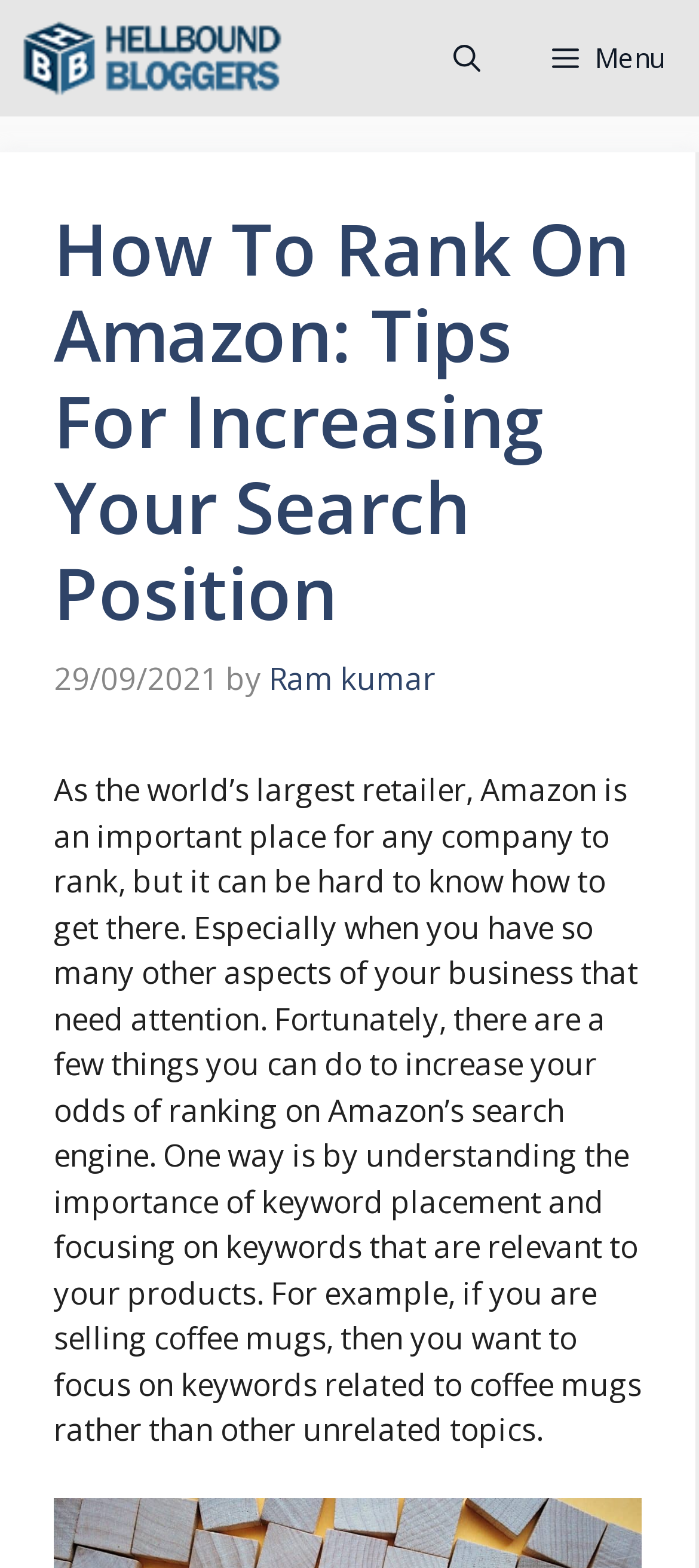Please find the top heading of the webpage and generate its text.

How To Rank On Amazon: Tips For Increasing Your Search Position